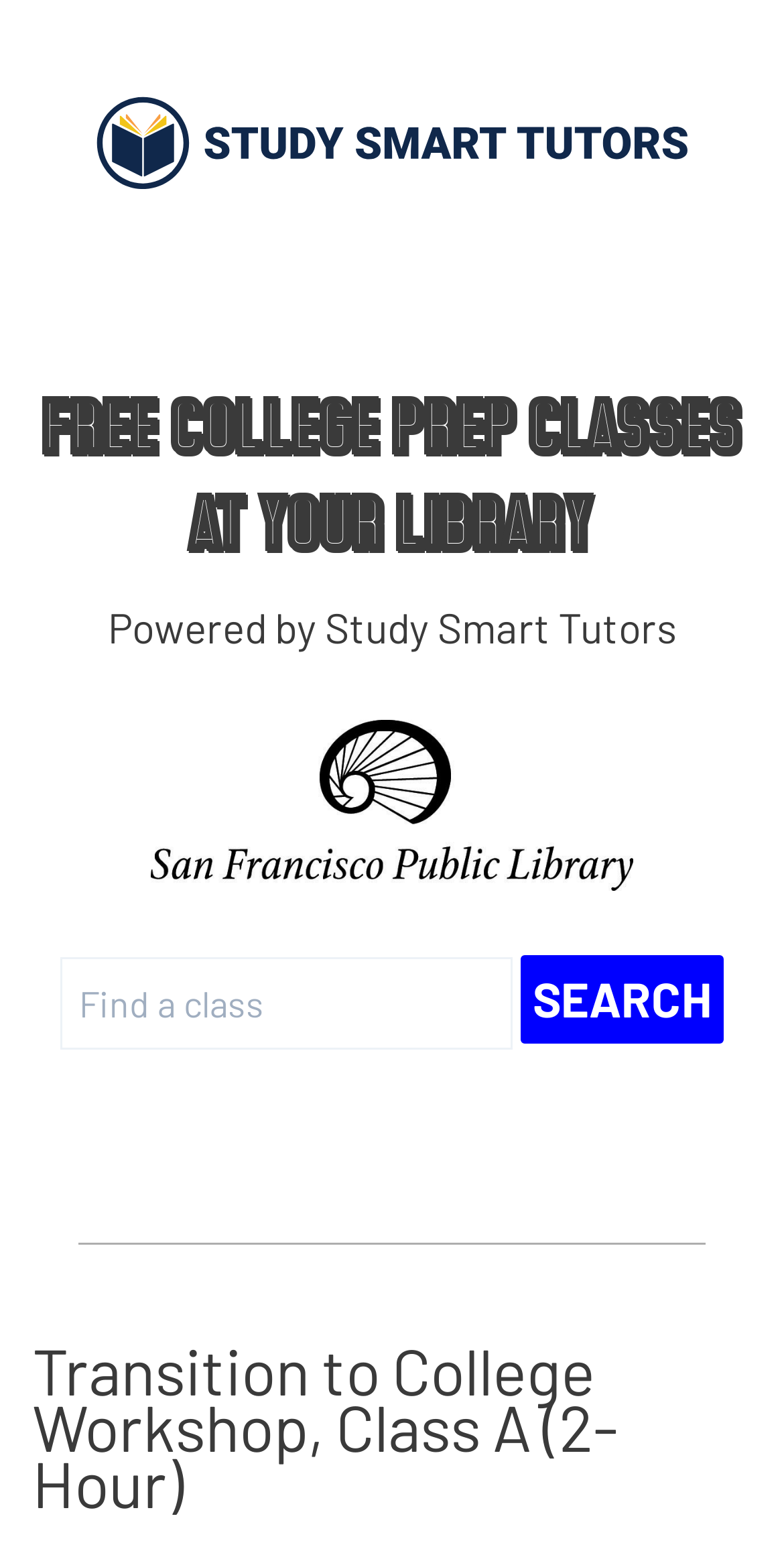Determine the main heading text of the webpage.

Transition to College Workshop, Class A (2-Hour)